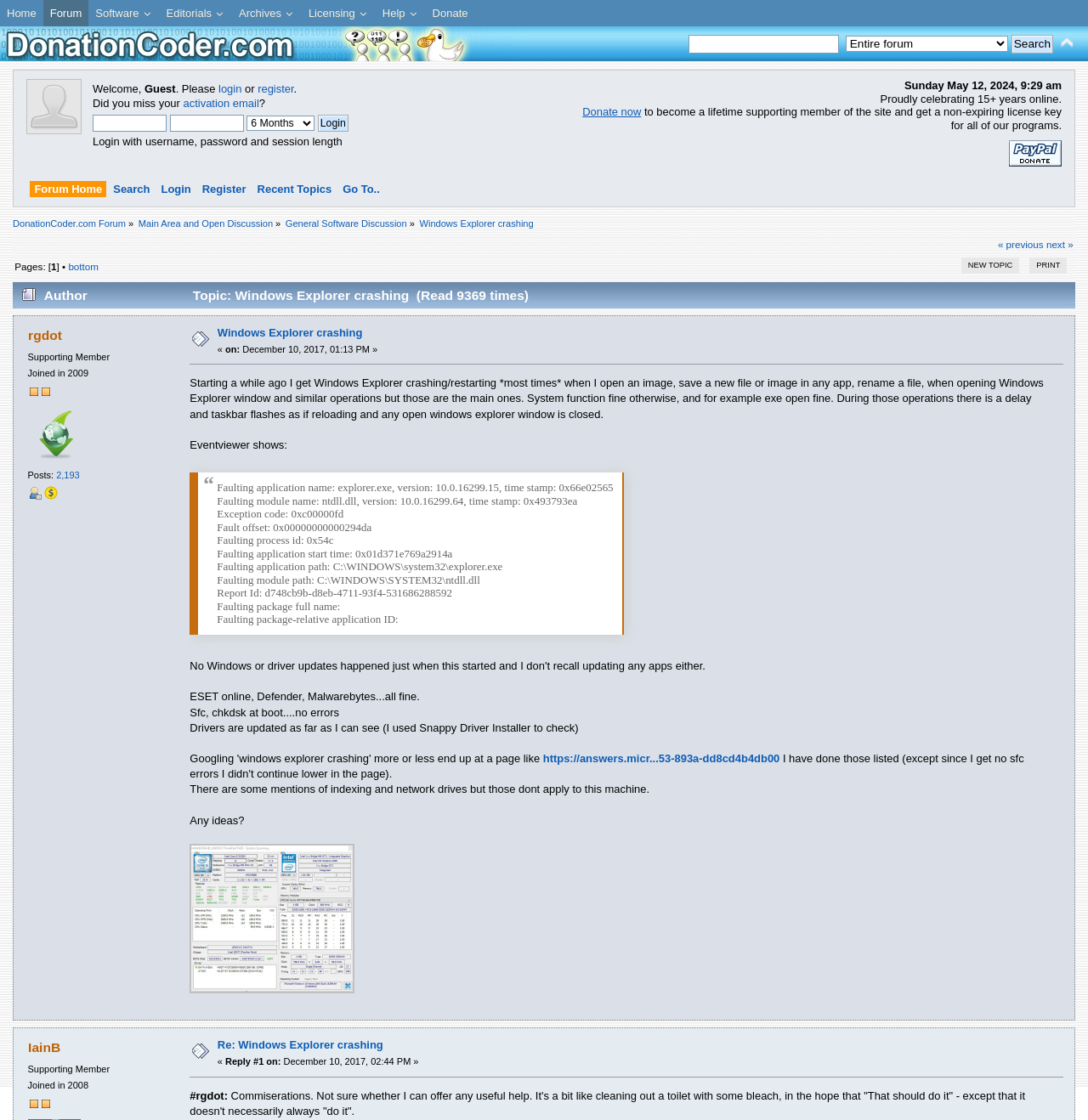Identify the bounding box coordinates for the UI element that matches this description: "parent_node: This topic name="submit" value="Search"".

[0.929, 0.031, 0.968, 0.048]